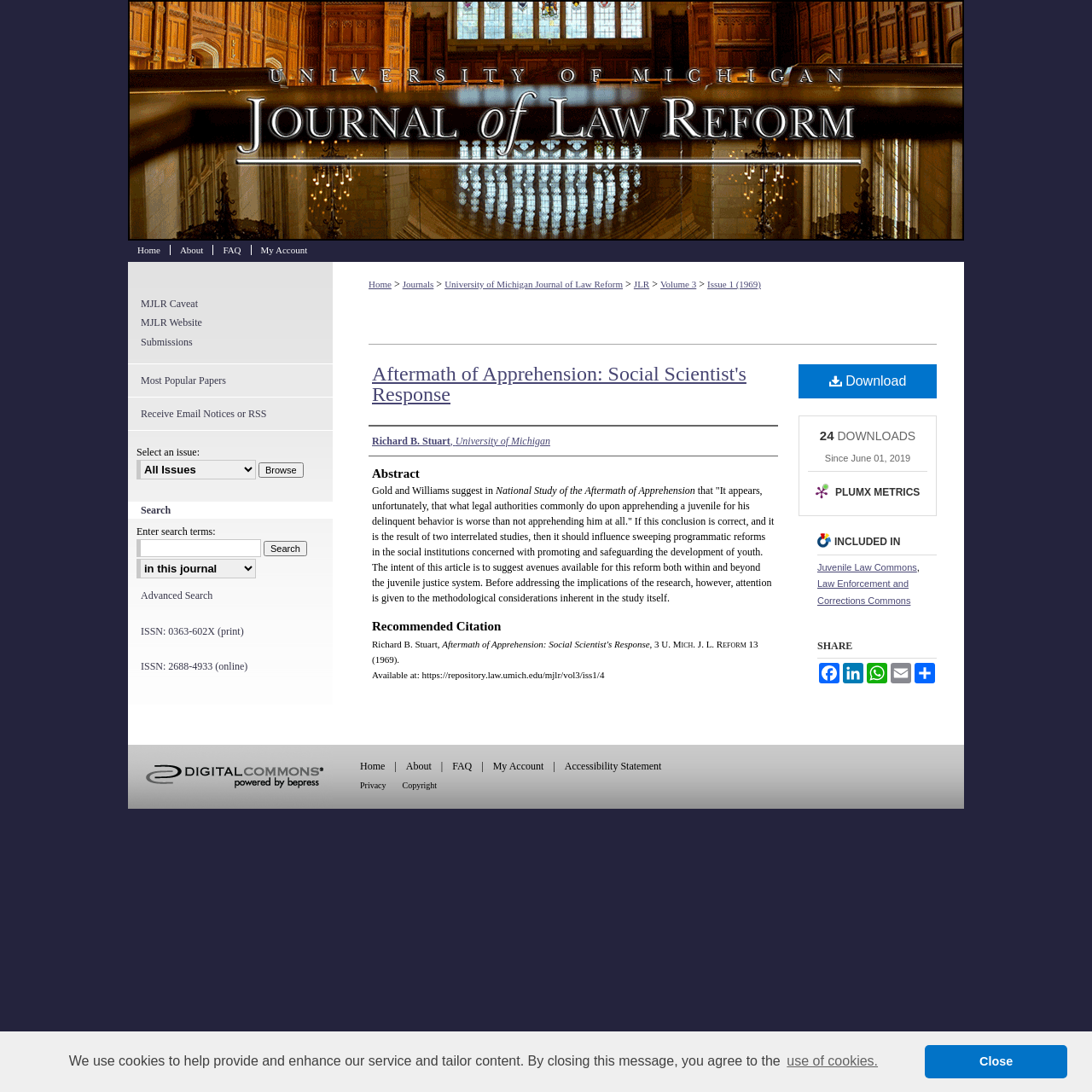Generate the text content of the main heading of the webpage.

University of Michigan Journal of Law Reform